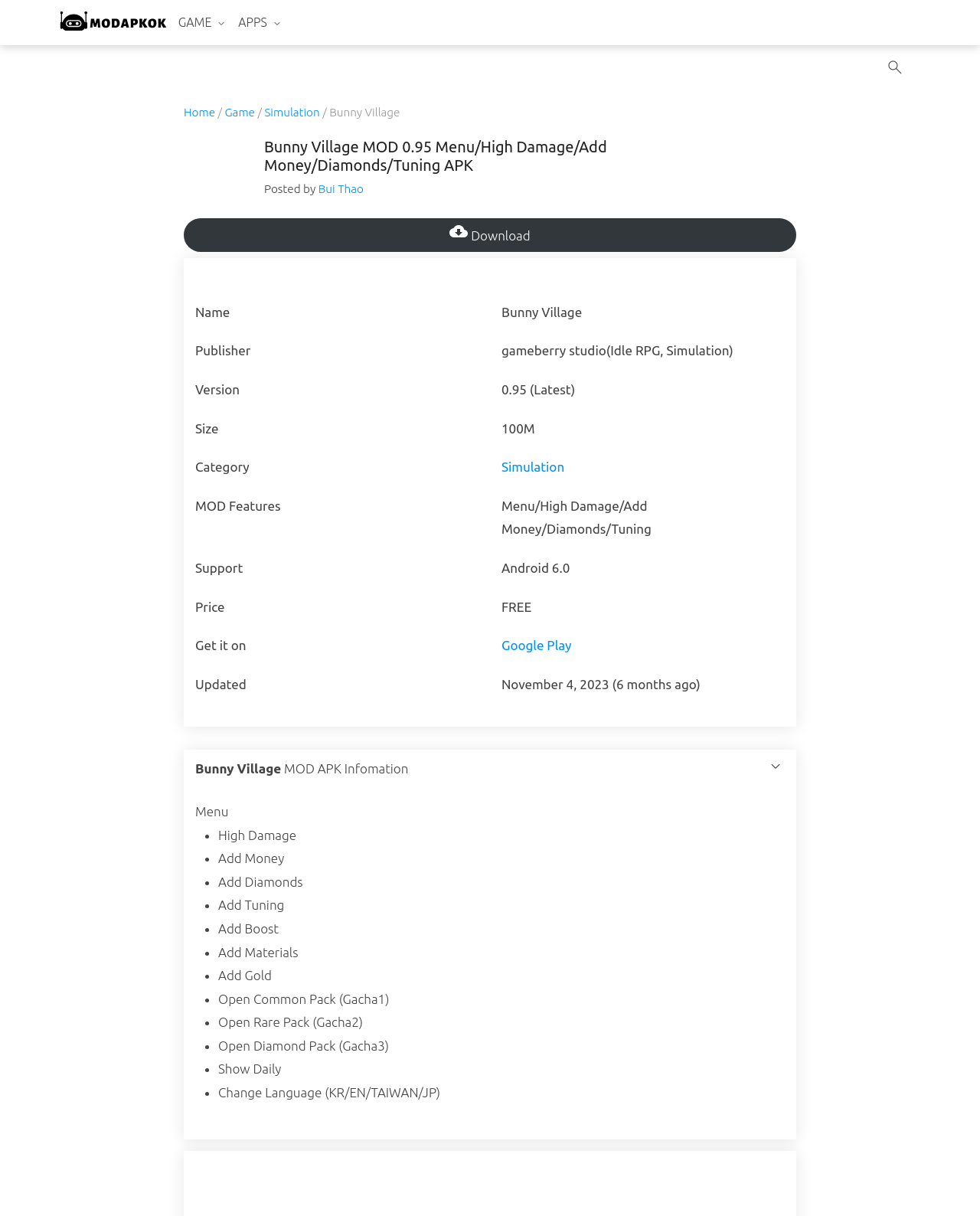Determine the bounding box coordinates of the UI element that matches the following description: "parent_node: GAME". The coordinates should be four float numbers between 0 and 1 in the format [left, top, right, bottom].

[0.061, 0.006, 0.17, 0.028]